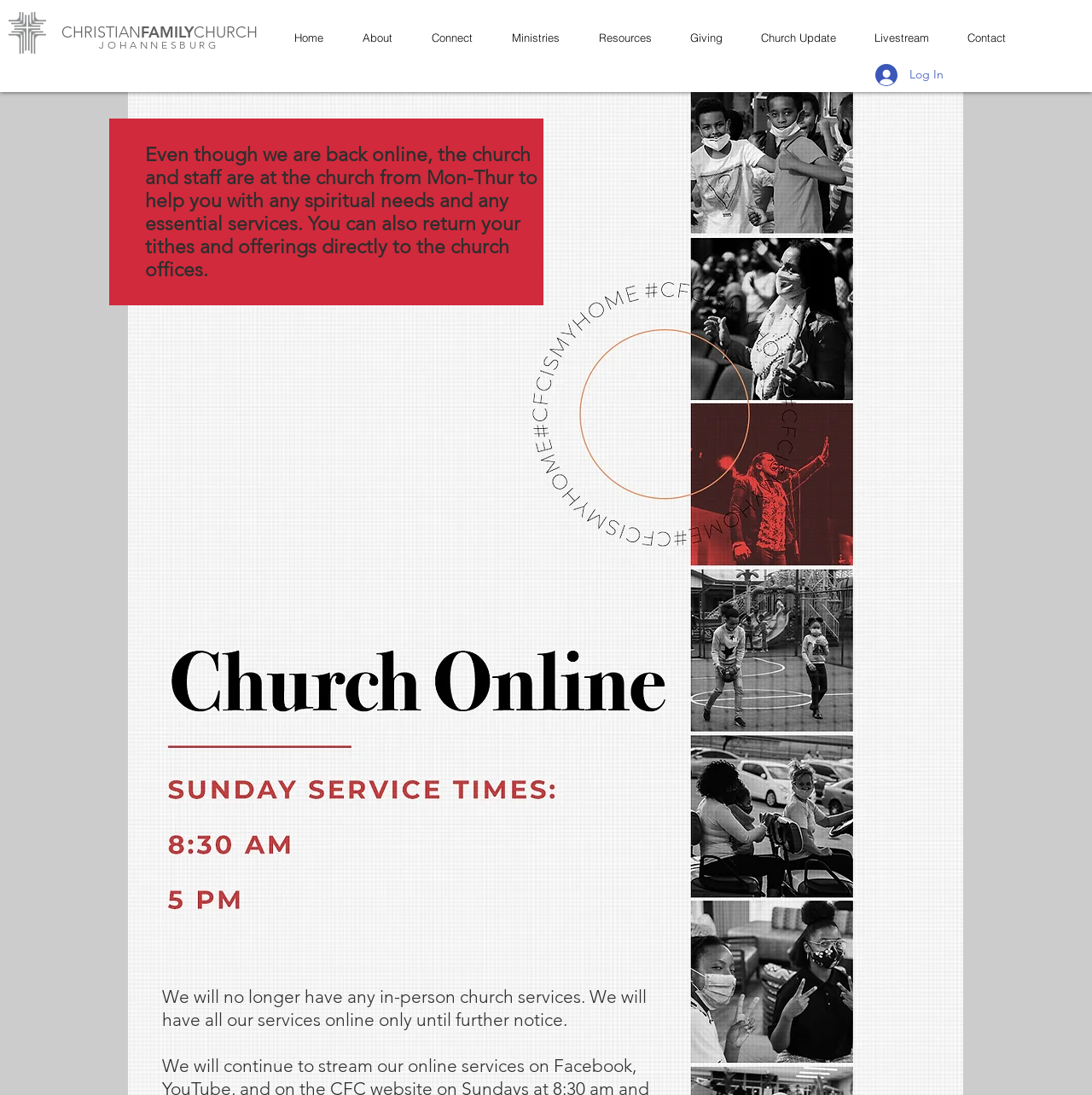What is the current status of in-person church services?
Examine the webpage screenshot and provide an in-depth answer to the question.

According to the StaticText element, 'We will no longer have any in-person church services. We will have all our services online only until further notice.' This suggests that in-person church services are currently suspended.